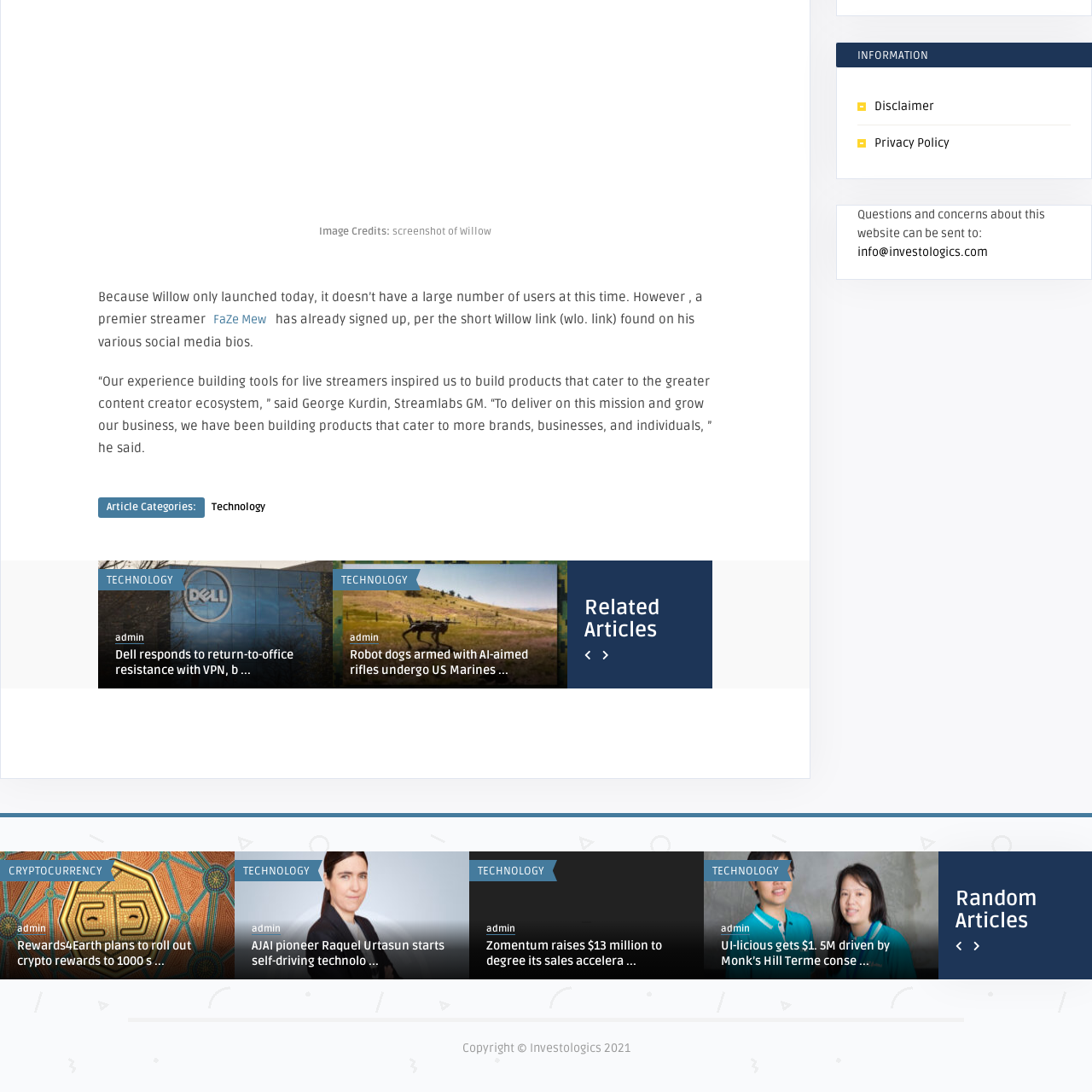Provide a thorough description of the image enclosed within the red border.

The image is a screenshot of a platform or interface named "Willow," which was launched recently. Despite its newness and limited user base, it's already attracting attention, with a notable streamer, FaZe Mew, signing up for the service. A quote from George Kurdin, the General Manager at Streamlabs, highlights the company's commitment to creating tools tailored for content creators, emphasizing a mission to build products that cater to a diverse range of brands, businesses, and individuals in the content ecosystem. This image encapsulates the excitement surrounding the launch of Willow, showcasing its potential impact on the streaming landscape.